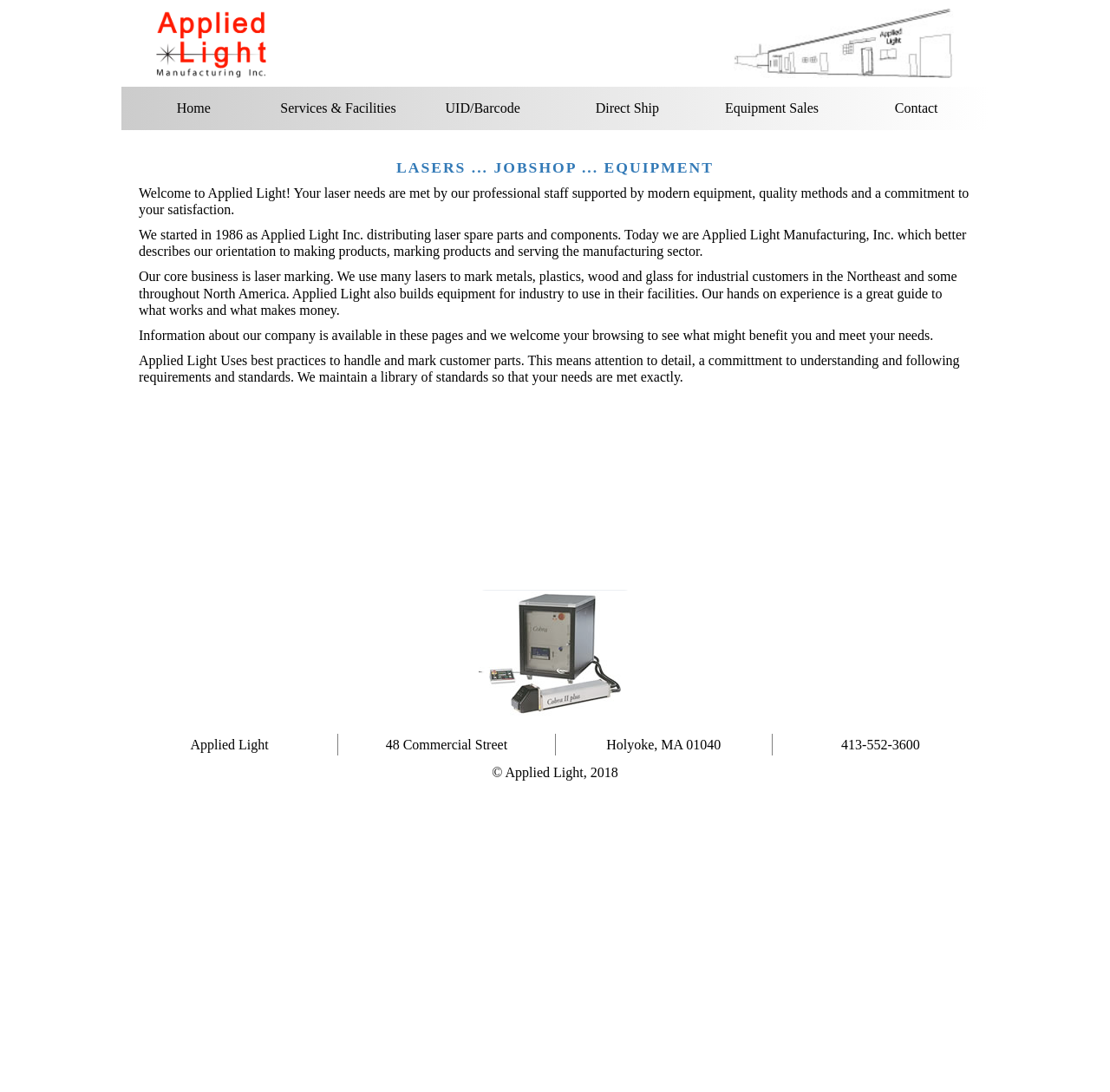Find the bounding box coordinates for the HTML element described in this sentence: "UID/Barcode". Provide the coordinates as four float numbers between 0 and 1, in the format [left, top, right, bottom].

[0.37, 0.079, 0.5, 0.119]